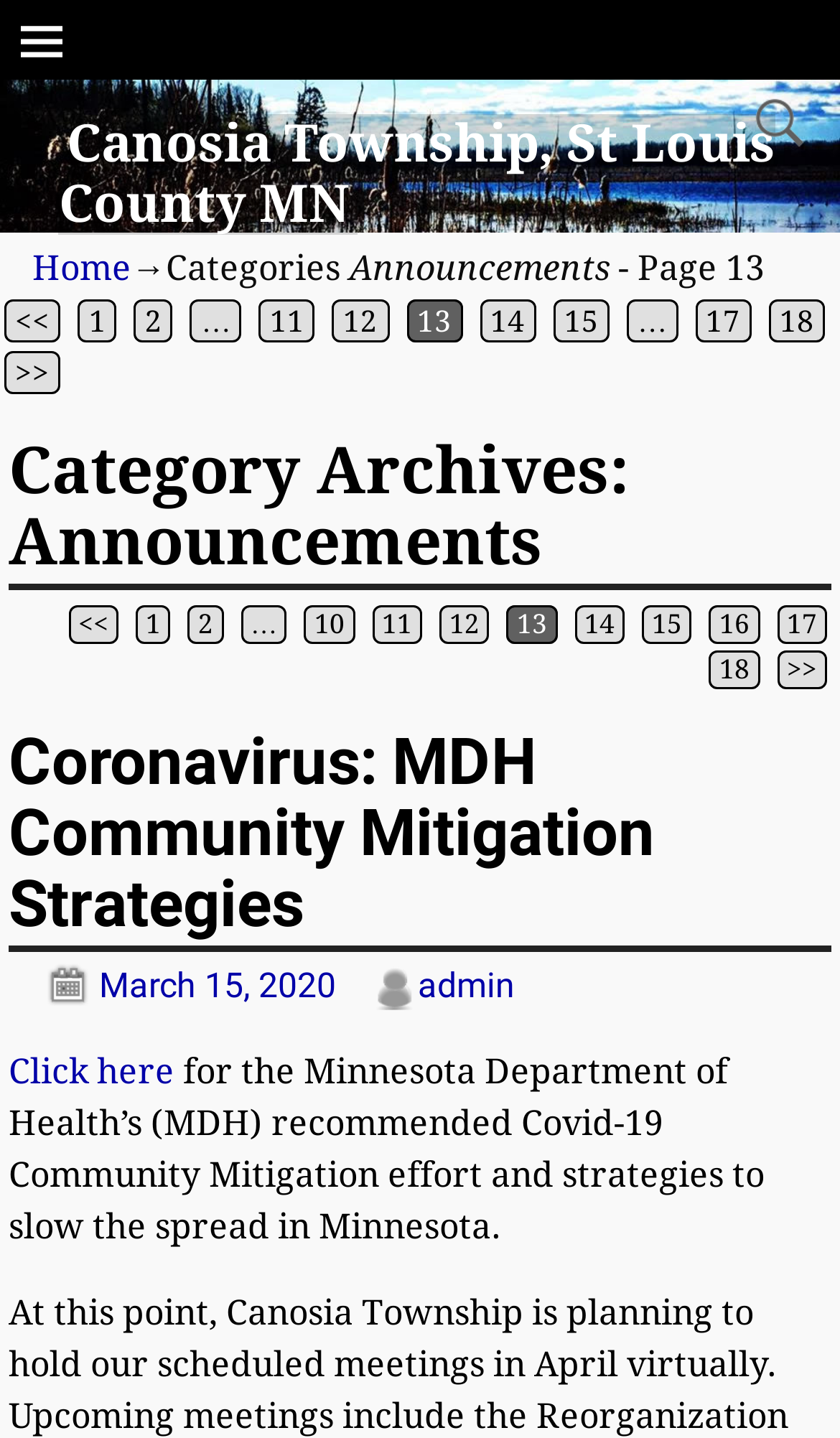What is the title of the latest announcement?
Please provide a single word or phrase as the answer based on the screenshot.

Coronavirus: MDH Community Mitigation Strategies